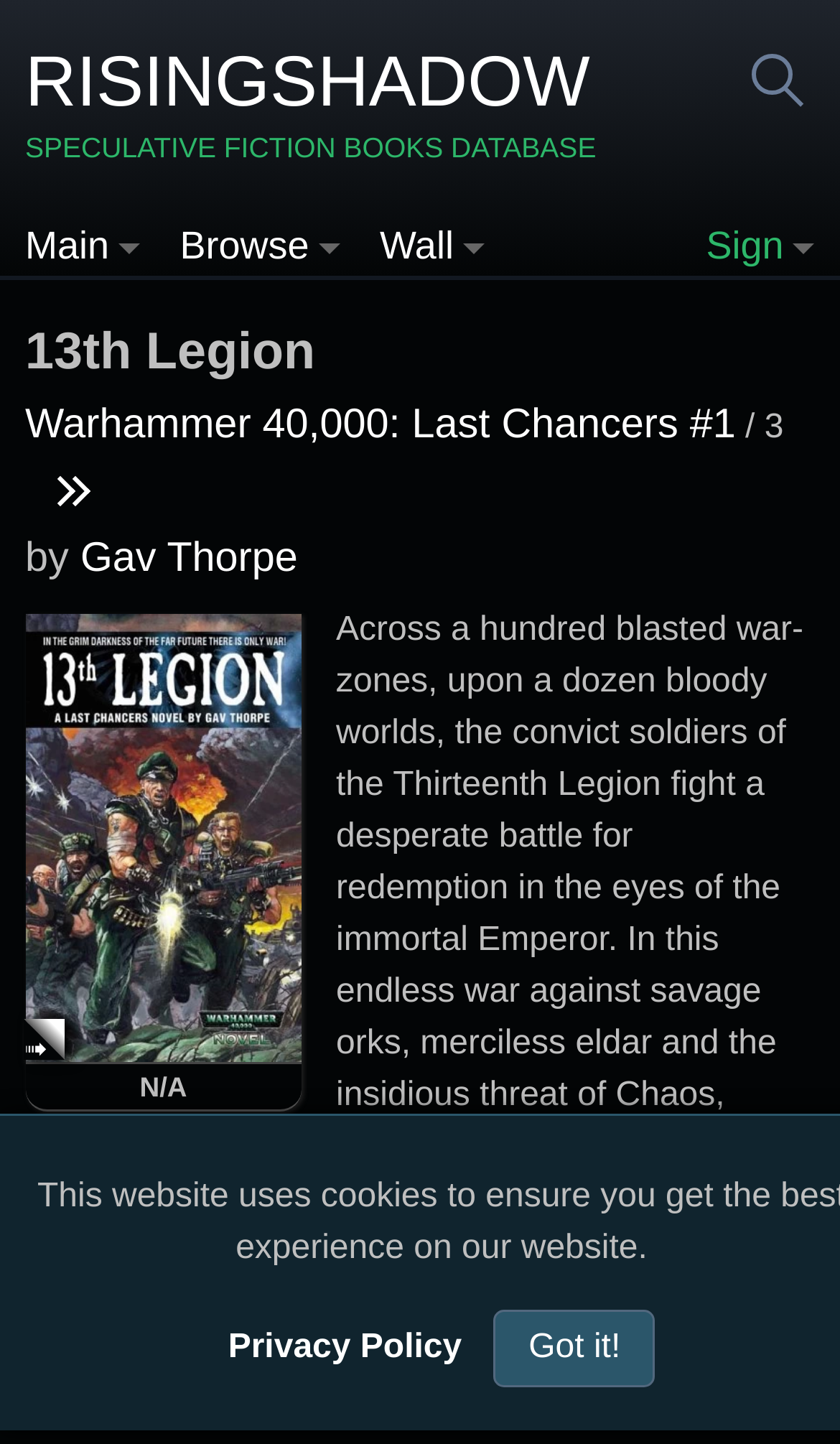Refer to the screenshot and give an in-depth answer to this question: What is the name of the book?

I found the answer by looking at the heading '13th Legion' and the link '13th Legion (Warhammer 40,000: Last Chancers #1) by Gav Thorpe' which suggests that '13th Legion' is the name of the book.